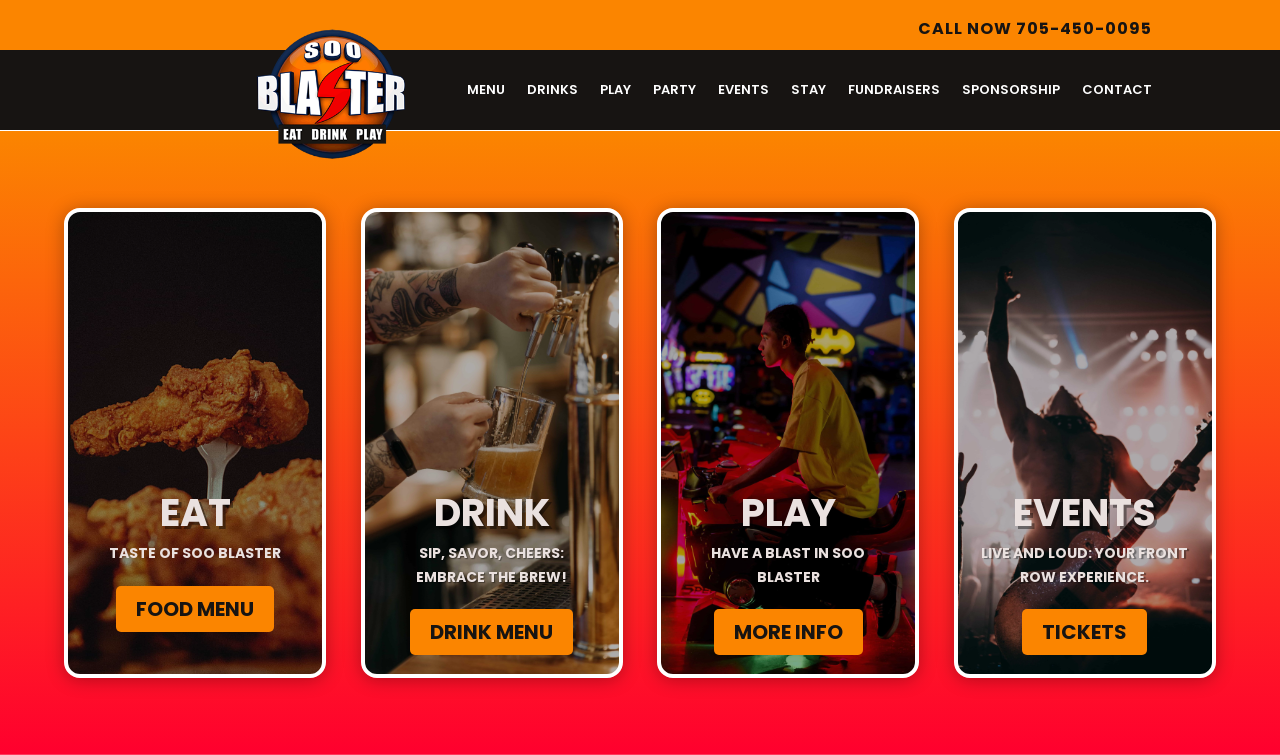Find the coordinates for the bounding box of the element with this description: "FOOD MENU".

[0.091, 0.776, 0.214, 0.837]